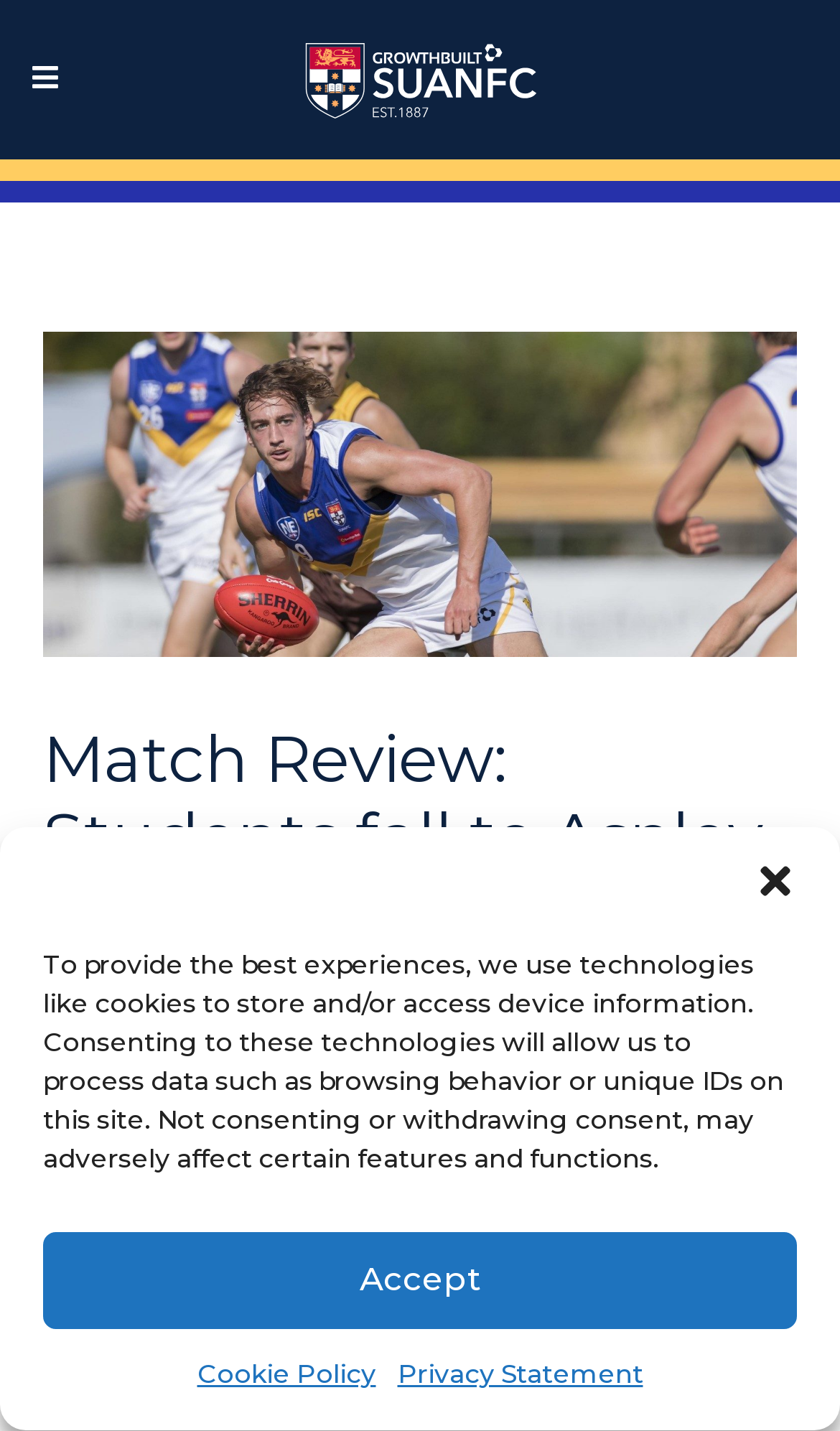Based on the element description ALPHA SCIENCE EDUCATIONAL TOYS FACTORY, identify the bounding box of the UI element in the given webpage screenshot. The coordinates should be in the format (top-left x, top-left y, bottom-right x, bottom-right y) and must be between 0 and 1.

None